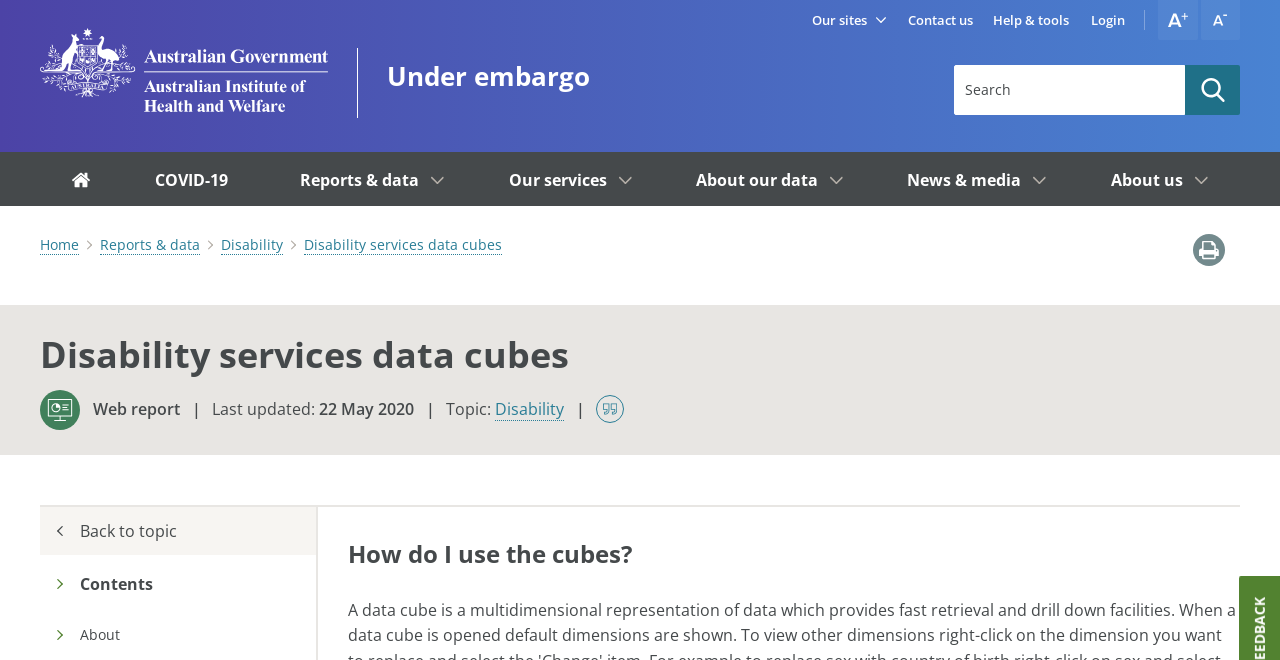Please reply to the following question with a single word or a short phrase:
What is the text of the first link in the main navigation?

Home